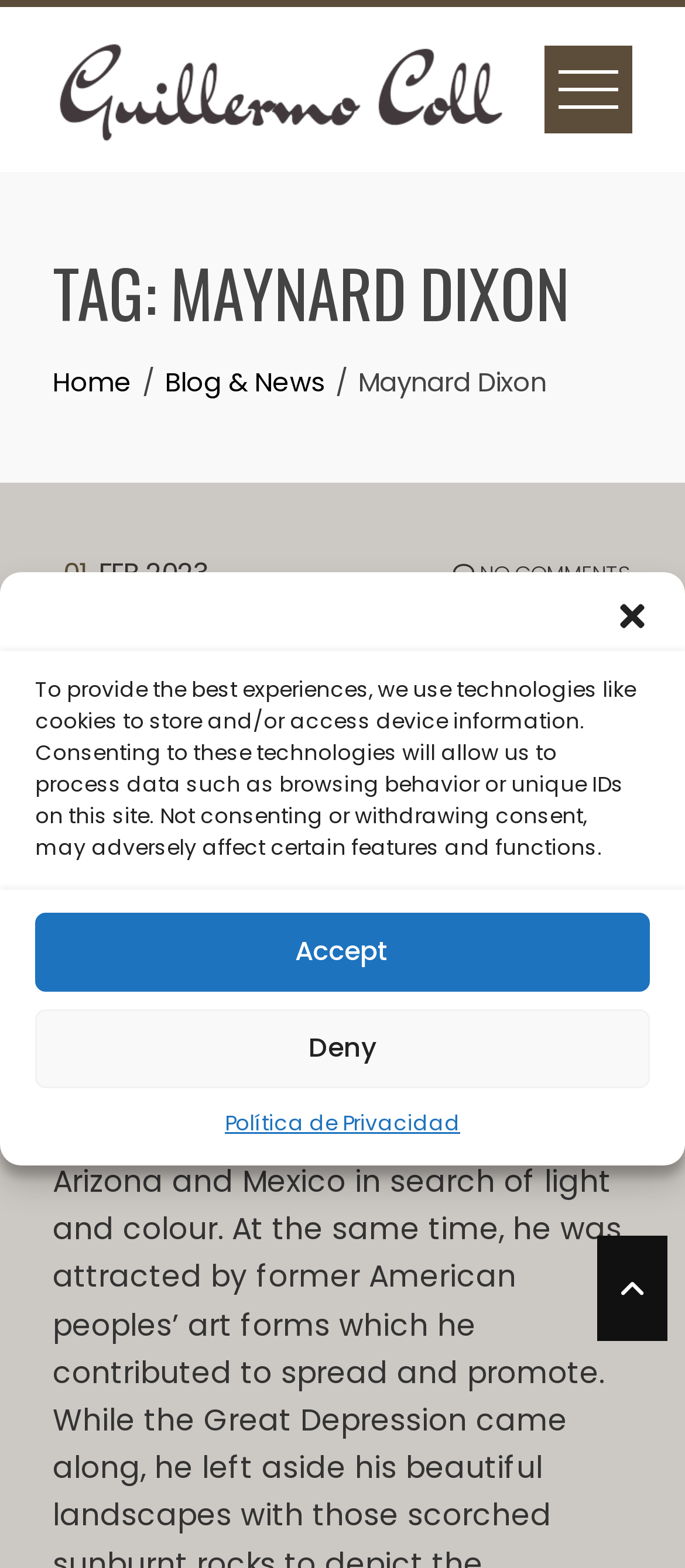What is the purpose of the technologies like cookies on this site? Examine the screenshot and reply using just one word or a brief phrase.

To store and/or access device information